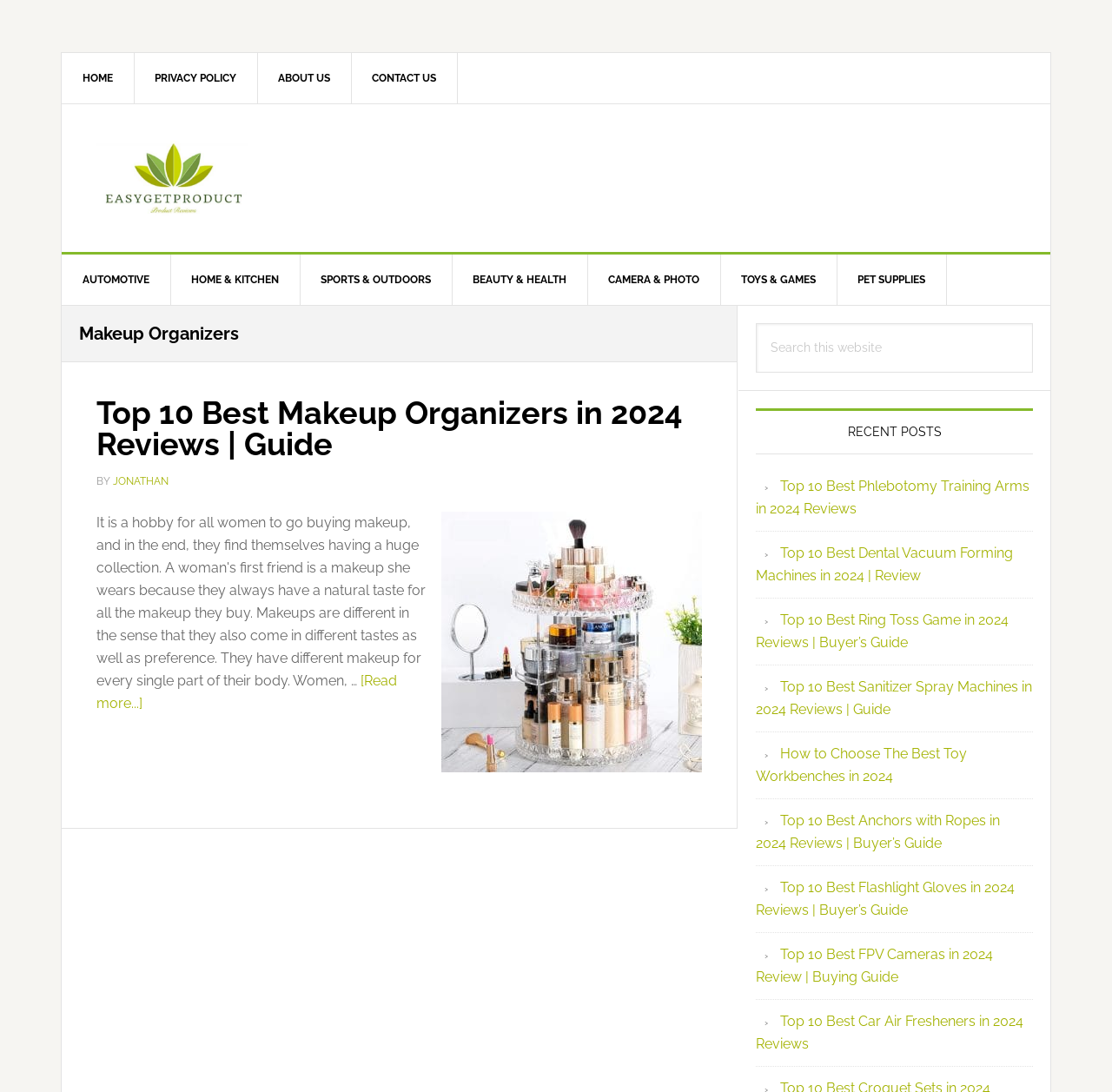Please provide the bounding box coordinates for the element that needs to be clicked to perform the instruction: "View the RECENT POSTS". The coordinates must consist of four float numbers between 0 and 1, formatted as [left, top, right, bottom].

[0.68, 0.374, 0.929, 0.416]